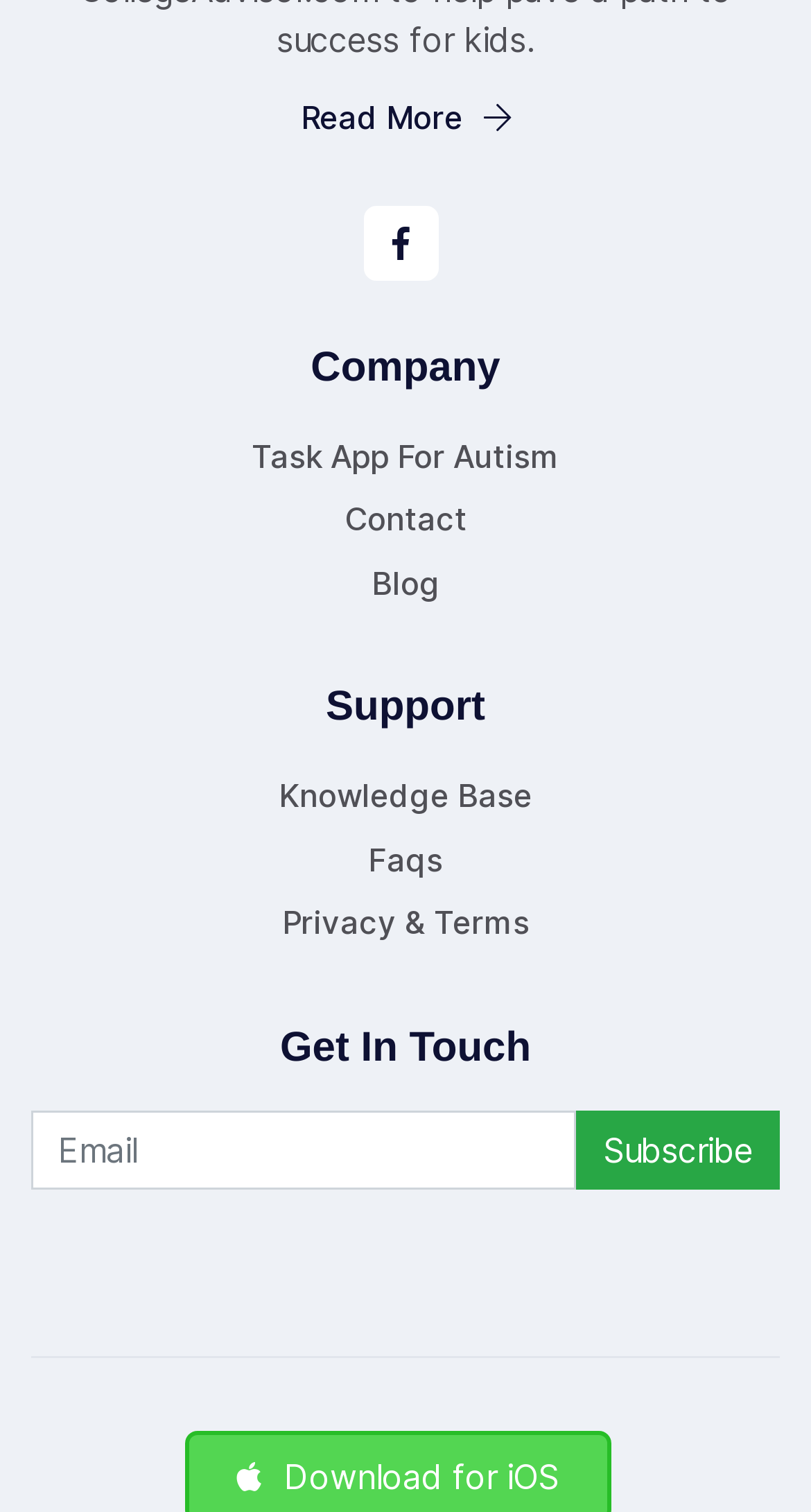What is the button next to the 'Email' textbox?
Using the picture, provide a one-word or short phrase answer.

Subscribe